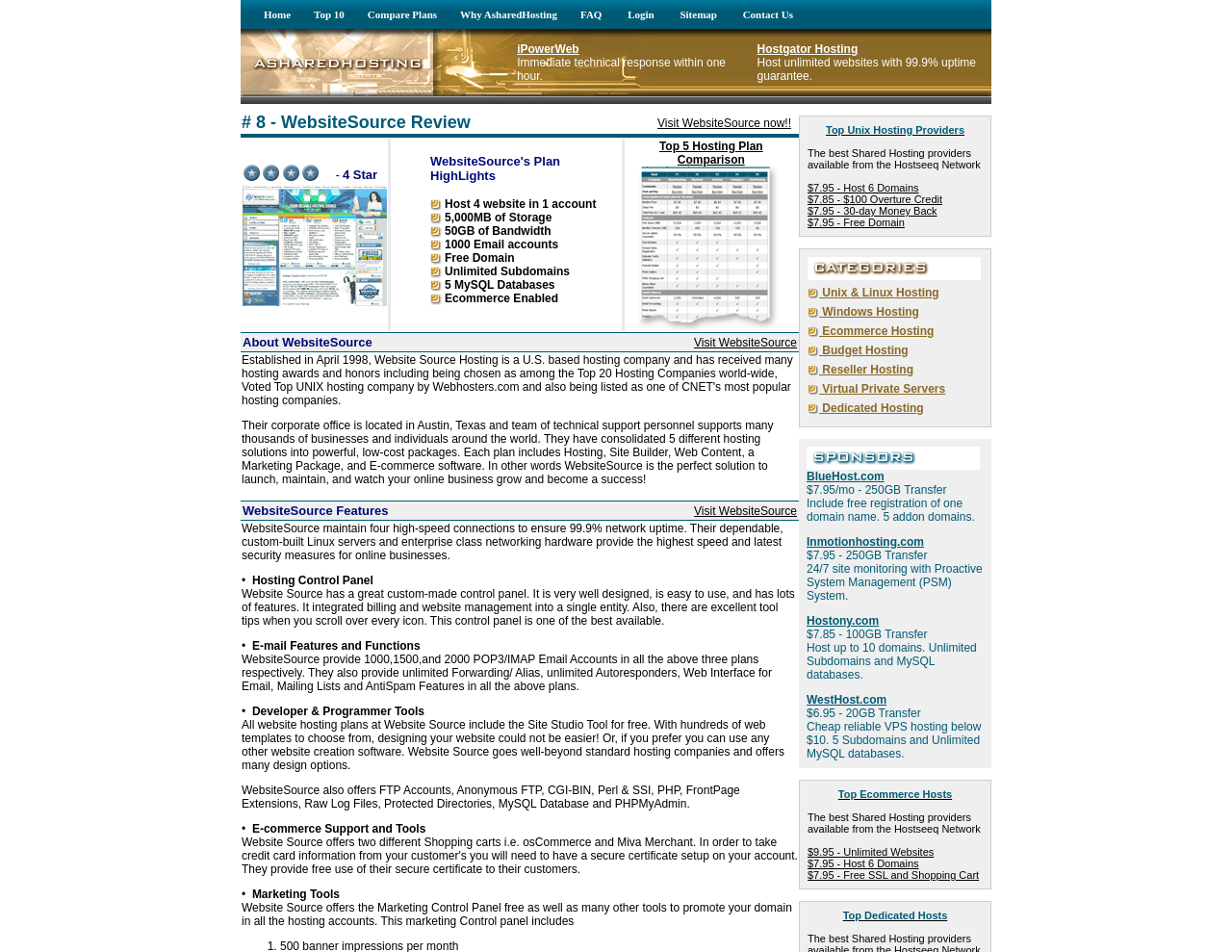Identify the bounding box coordinates for the region to click in order to carry out this instruction: "Compare Top 5 Hosting Plans". Provide the coordinates using four float numbers between 0 and 1, formatted as [left, top, right, bottom].

[0.535, 0.147, 0.619, 0.175]